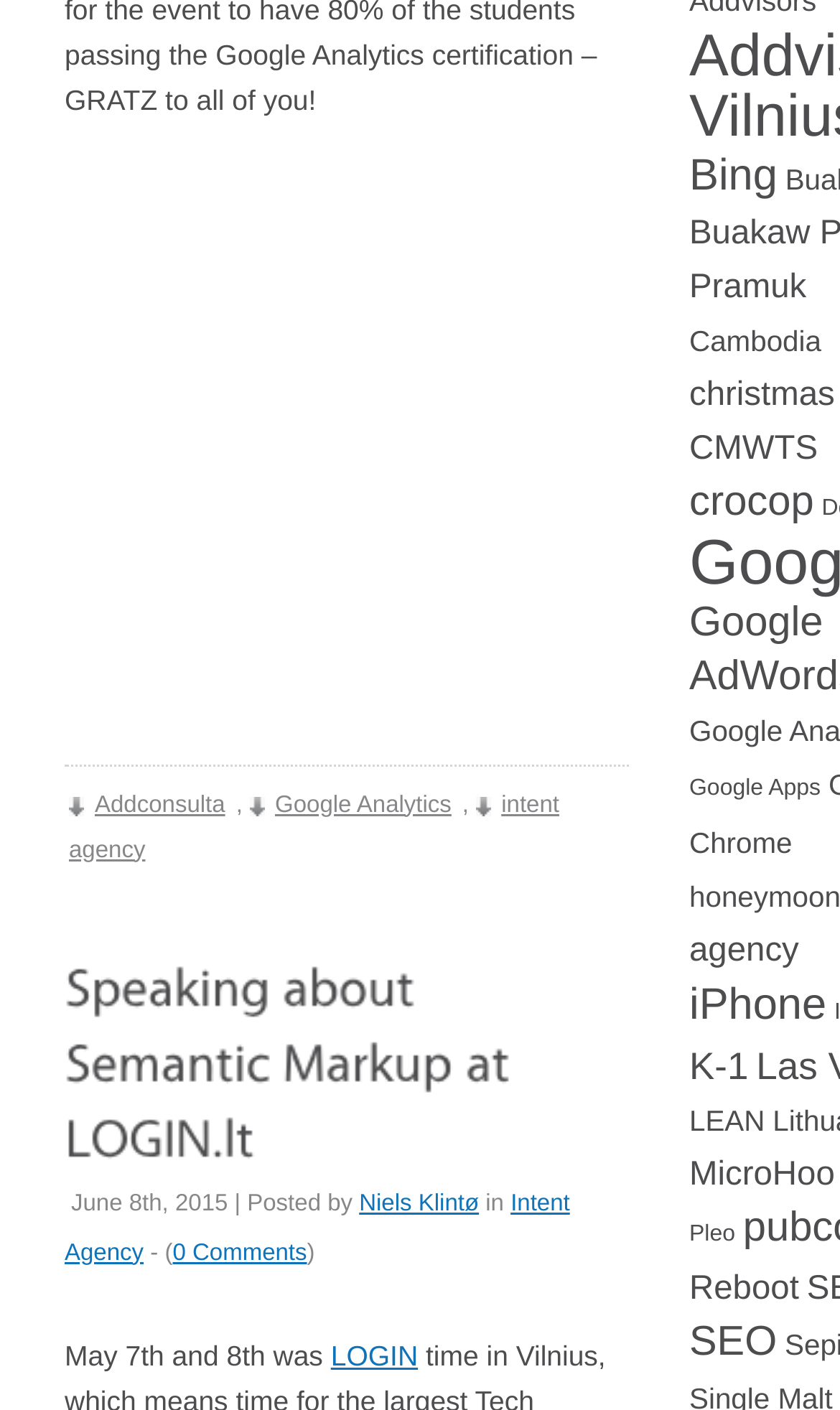Locate the bounding box coordinates of the clickable part needed for the task: "Read about 'Speaking about Semantic Markup at LOGIN.lt'".

[0.077, 0.314, 0.749, 0.475]